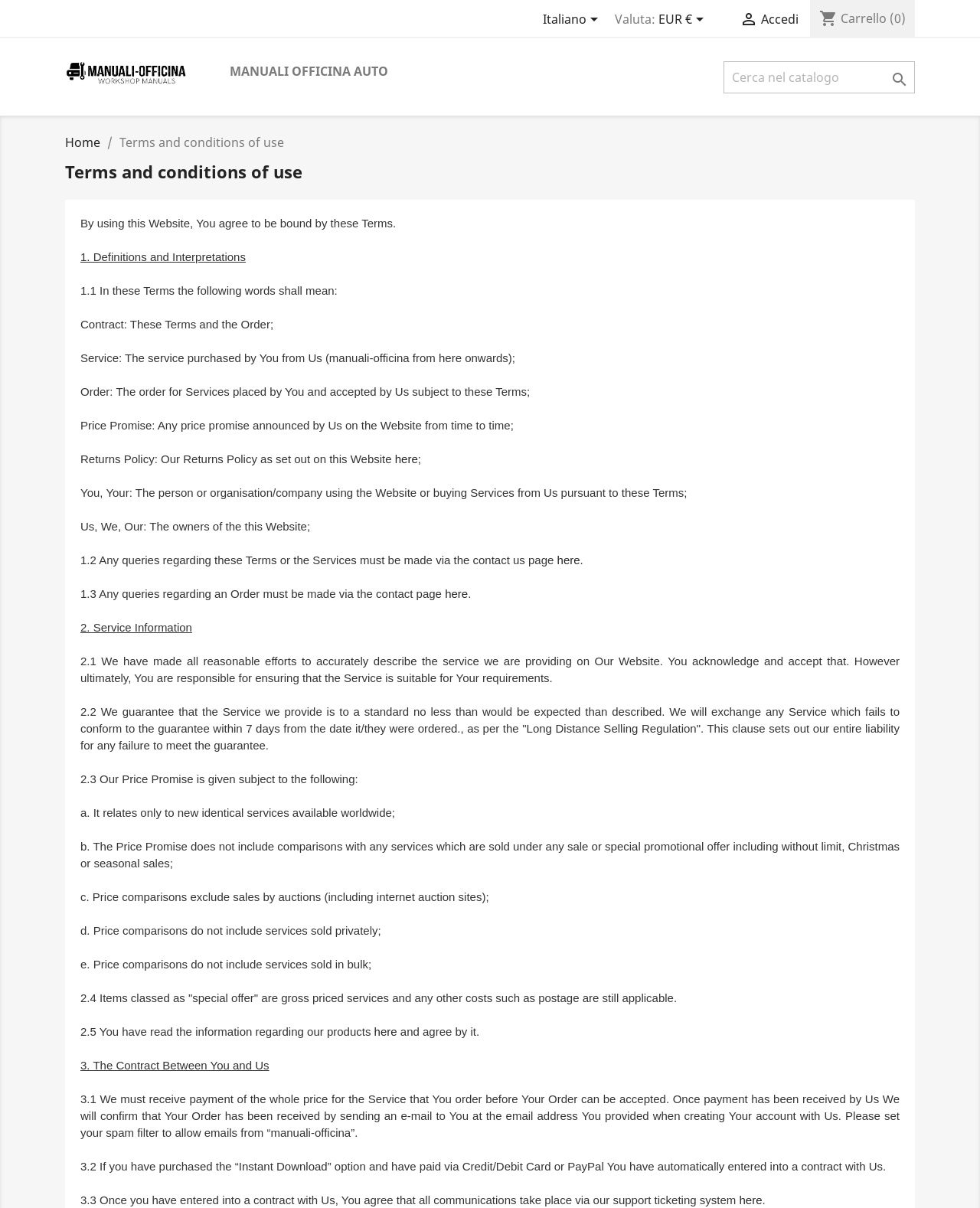Please indicate the bounding box coordinates of the element's region to be clicked to achieve the instruction: "Search for something". Provide the coordinates as four float numbers between 0 and 1, i.e., [left, top, right, bottom].

[0.738, 0.051, 0.934, 0.077]